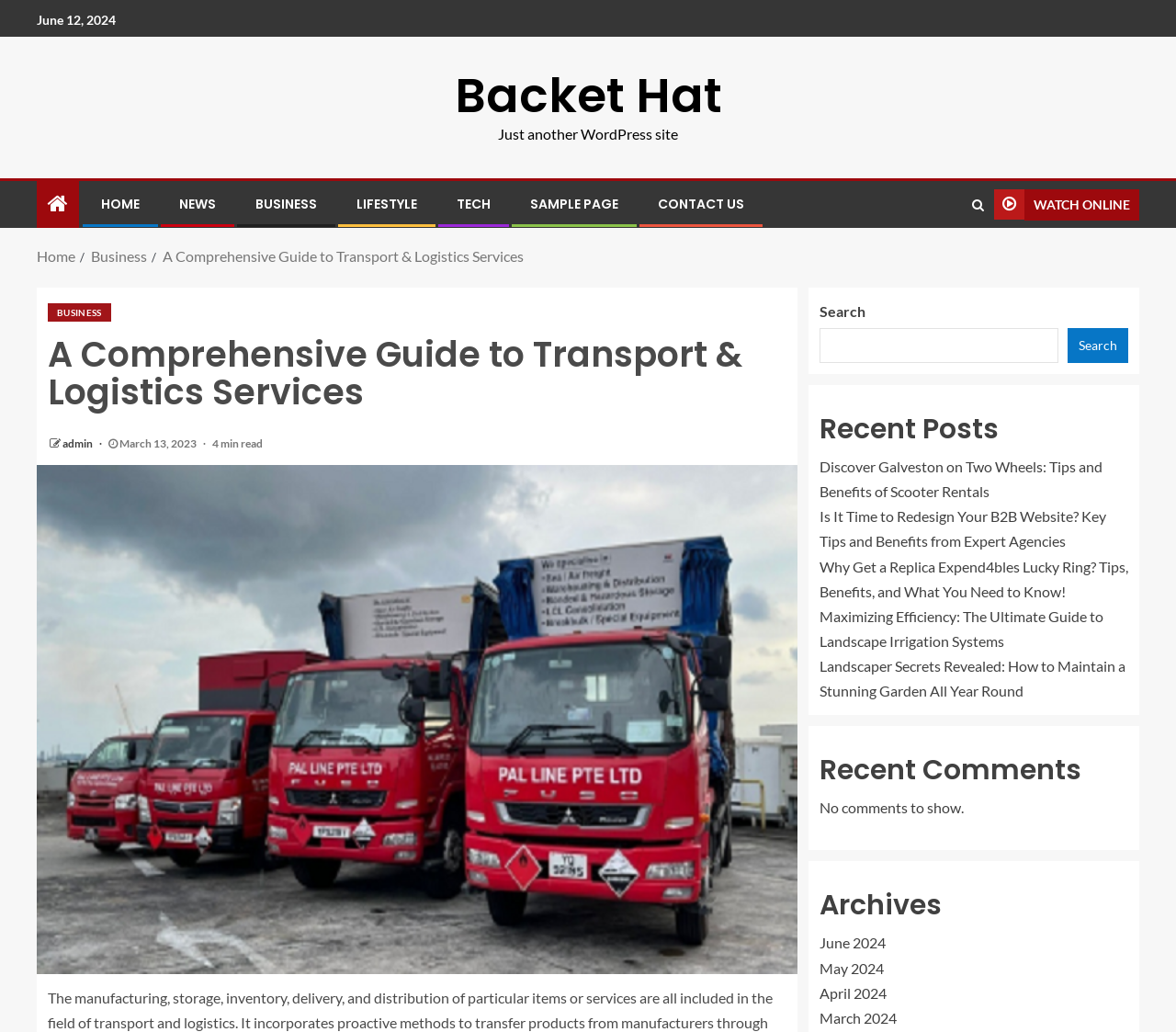Given the element description "April 2024" in the screenshot, predict the bounding box coordinates of that UI element.

[0.697, 0.954, 0.754, 0.97]